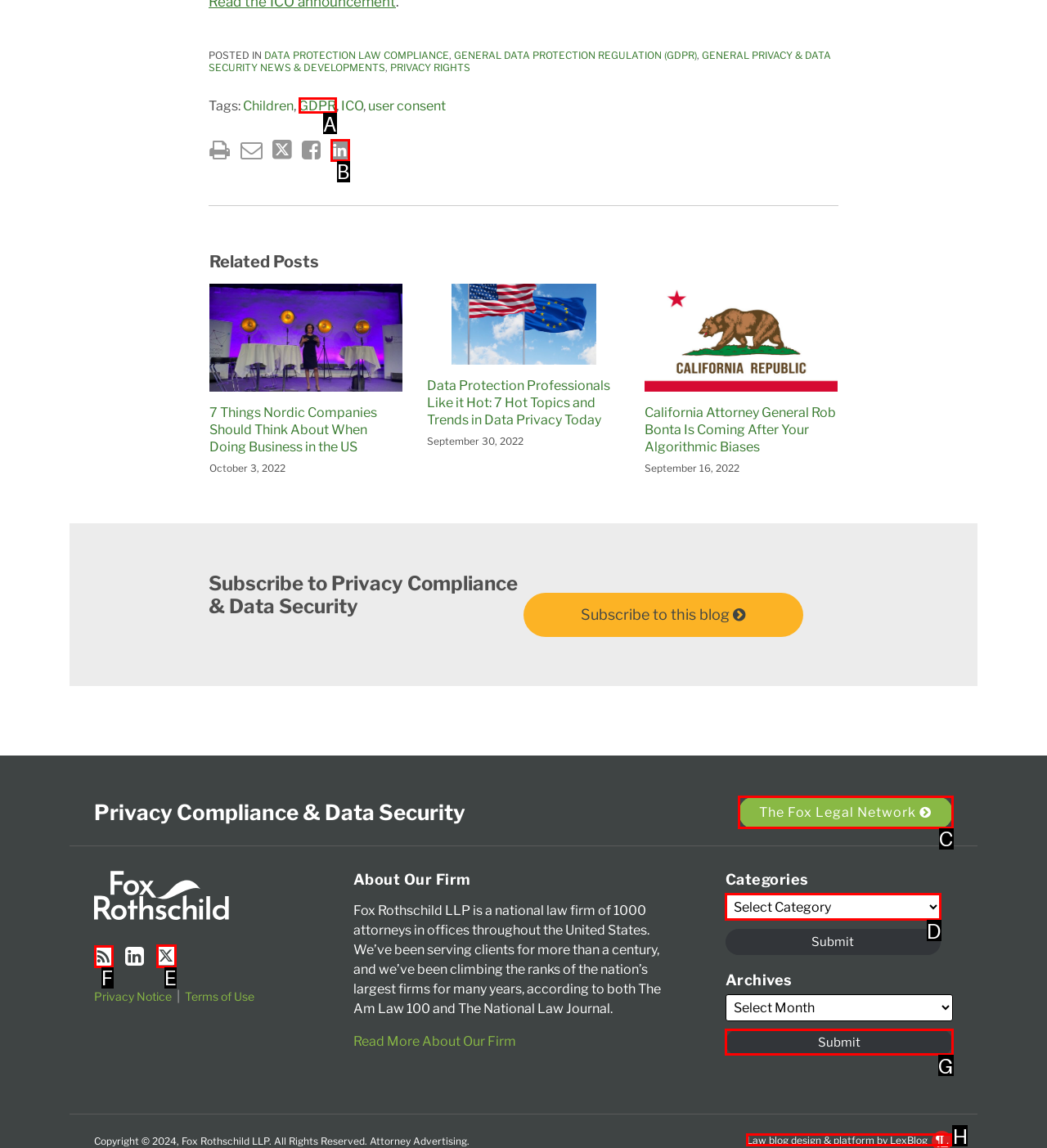Select the letter of the UI element that best matches: Crash Article content On Engadget
Answer with the letter of the correct option directly.

None